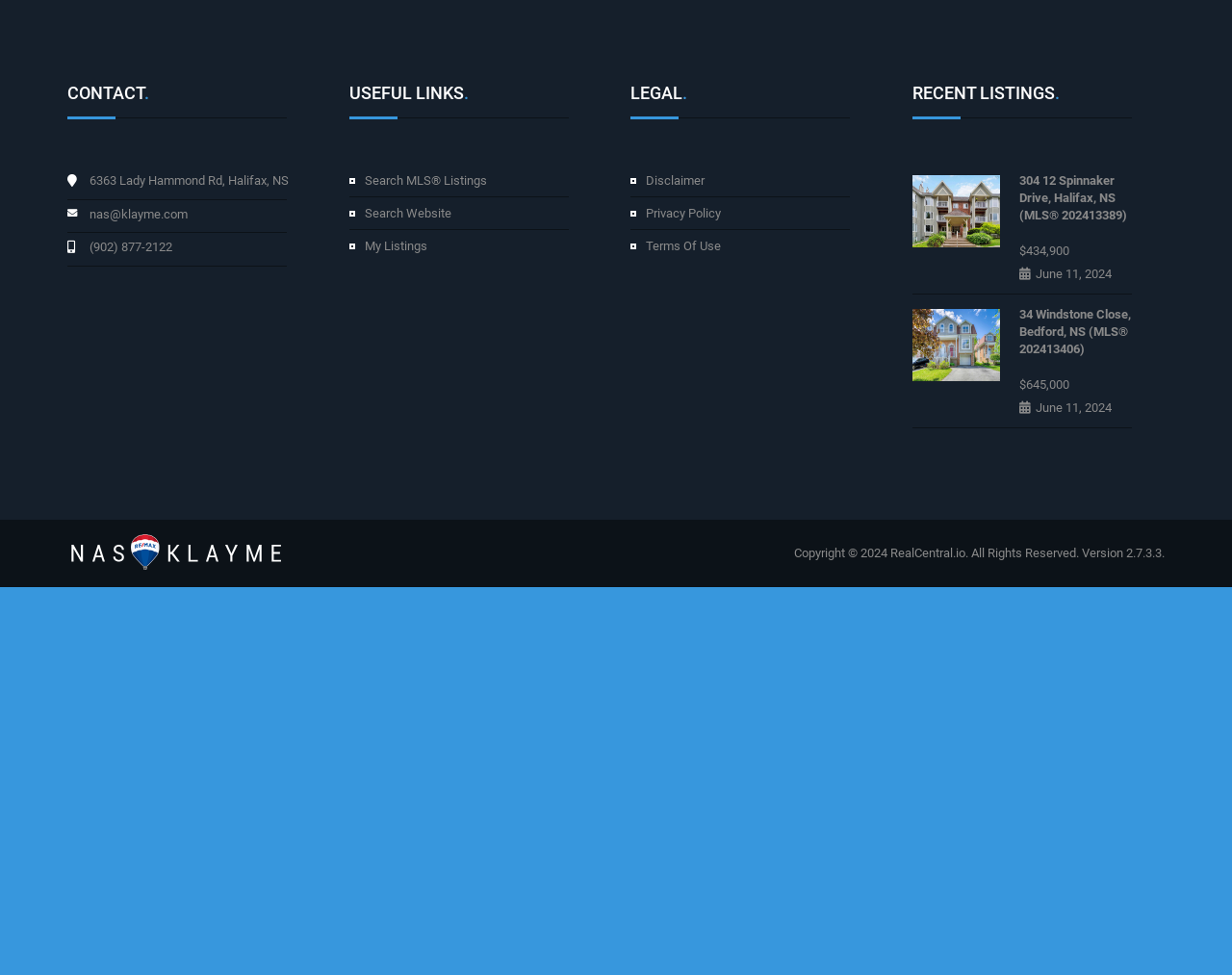Can you find the bounding box coordinates for the element to click on to achieve the instruction: "View FAQ"?

None